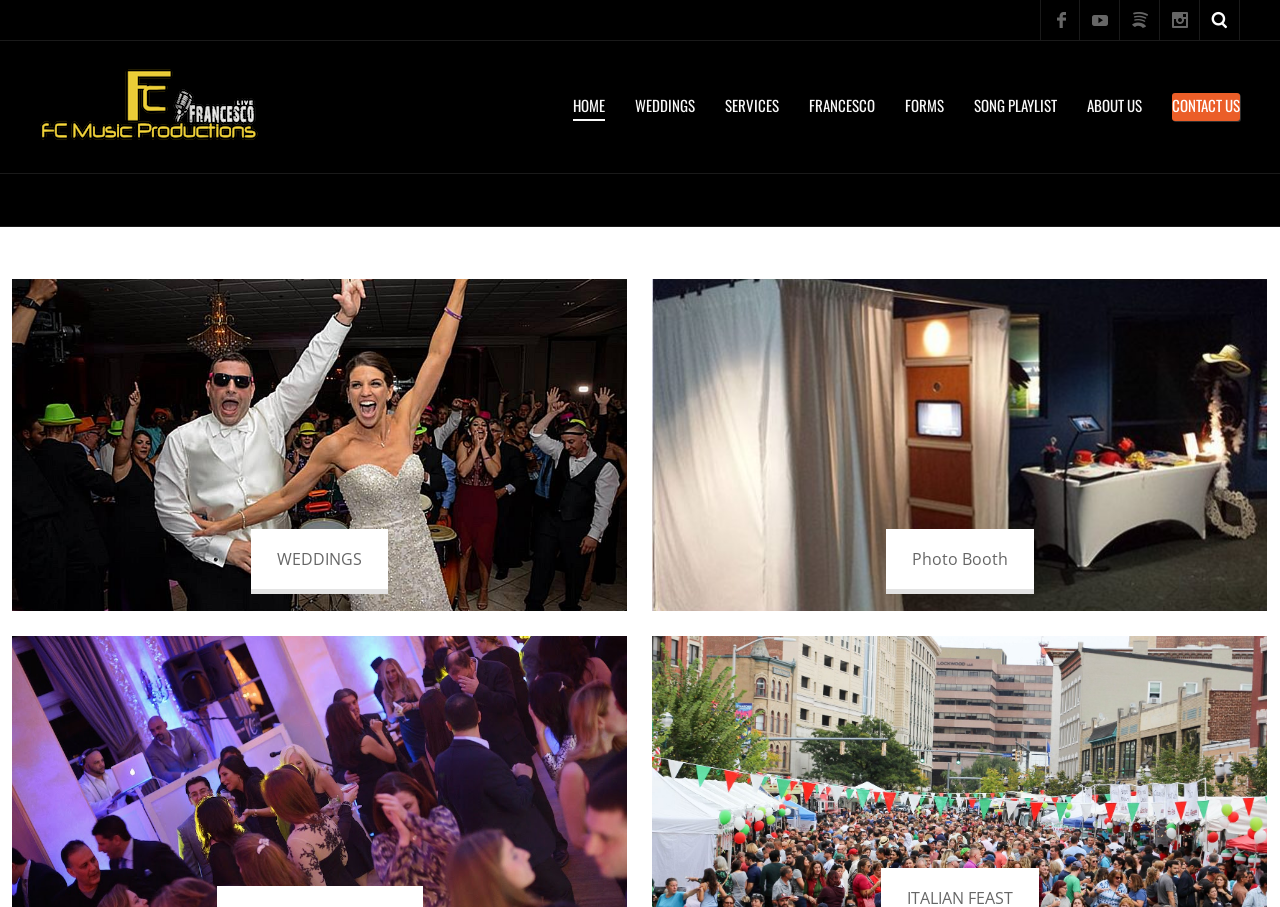Please locate the clickable area by providing the bounding box coordinates to follow this instruction: "explore WEDDINGS services".

[0.496, 0.103, 0.543, 0.133]